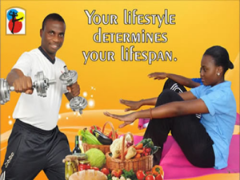What is displayed in the foreground of the image?
Provide a concise answer using a single word or phrase based on the image.

healthy foods